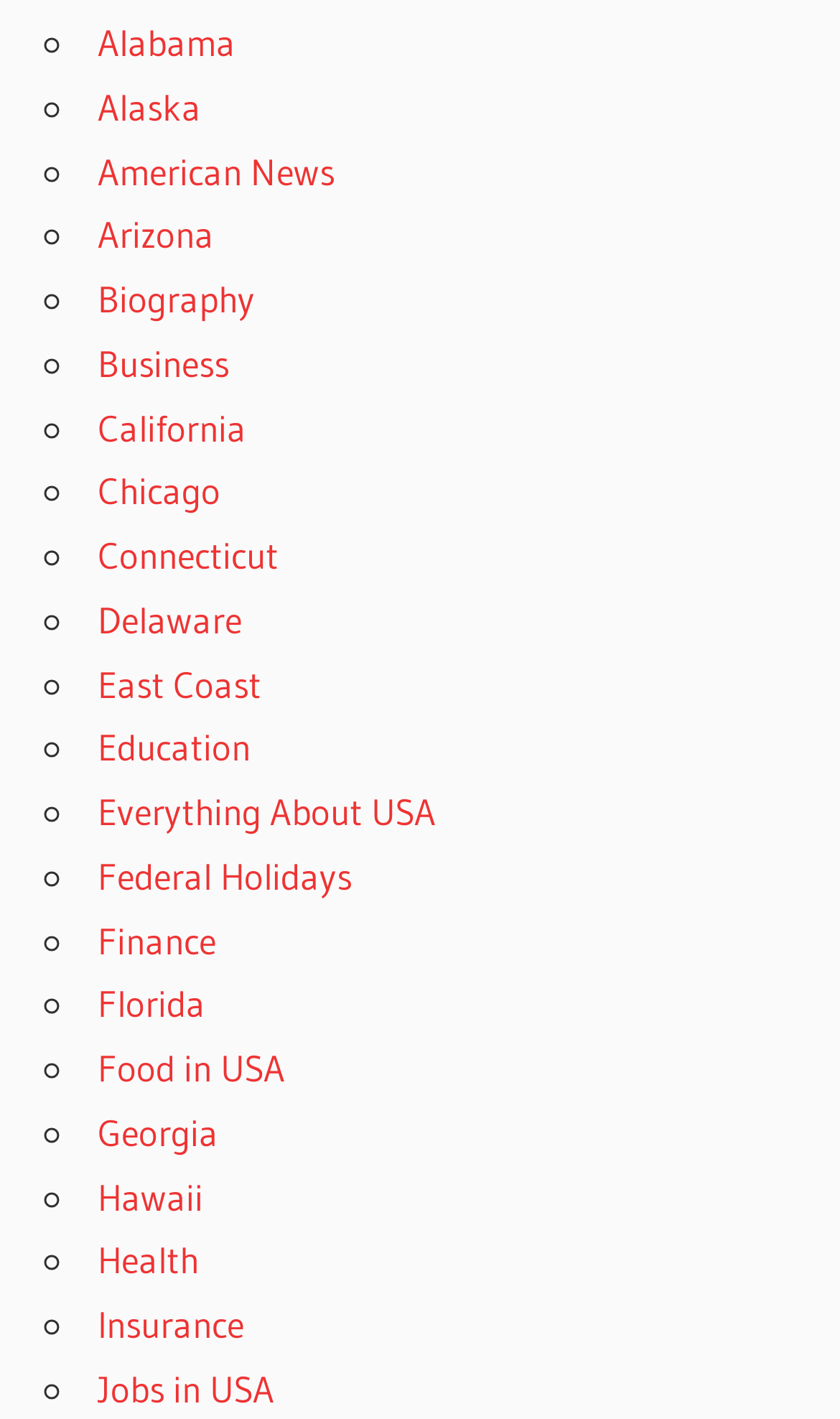Specify the bounding box coordinates of the region I need to click to perform the following instruction: "Read about Health". The coordinates must be four float numbers in the range of 0 to 1, i.e., [left, top, right, bottom].

[0.116, 0.872, 0.237, 0.904]